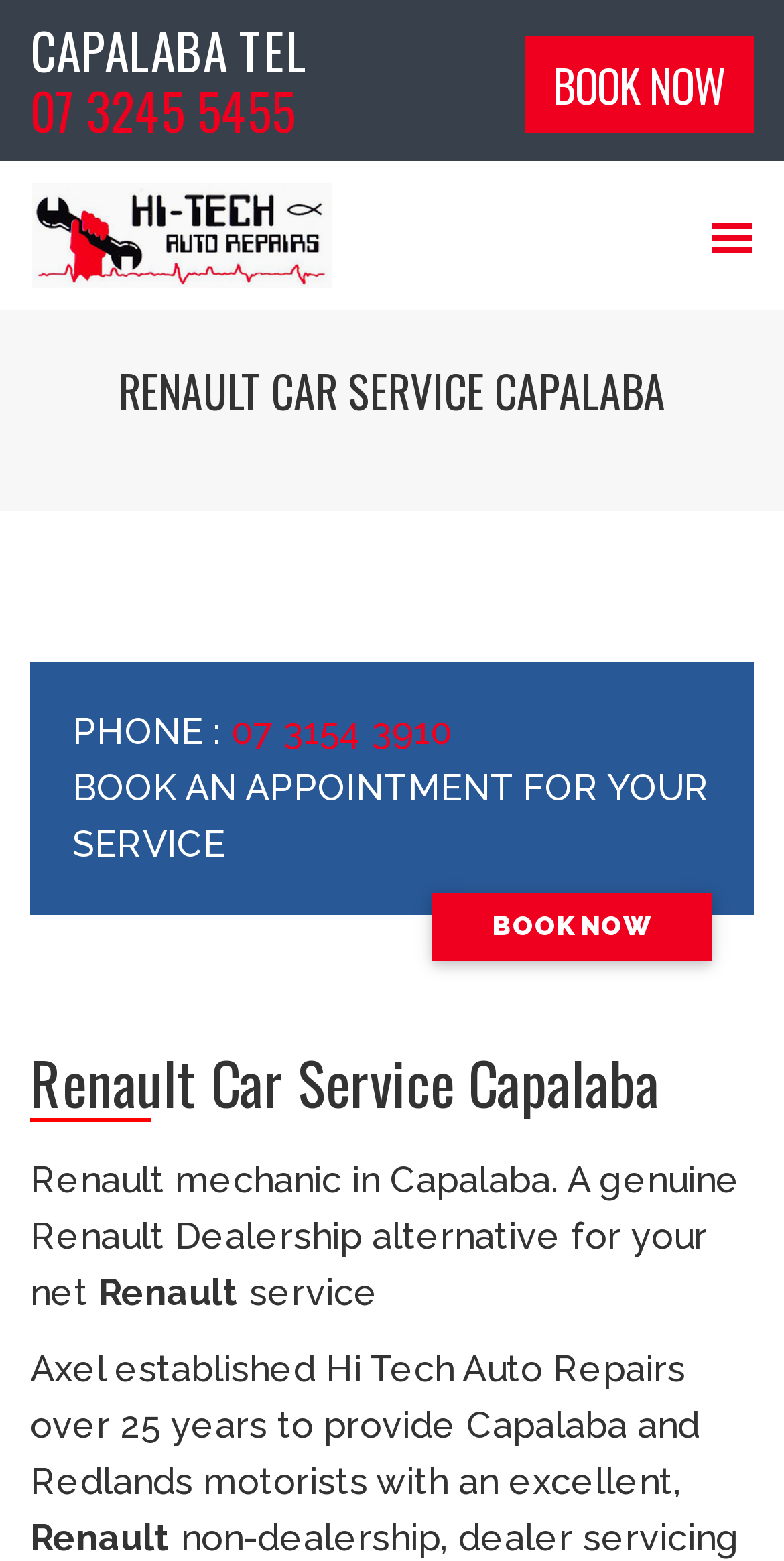Locate the UI element that matches the description Book Now in the webpage screenshot. Return the bounding box coordinates in the format (top-left x, top-left y, bottom-right x, bottom-right y), with values ranging from 0 to 1.

[0.551, 0.572, 0.908, 0.616]